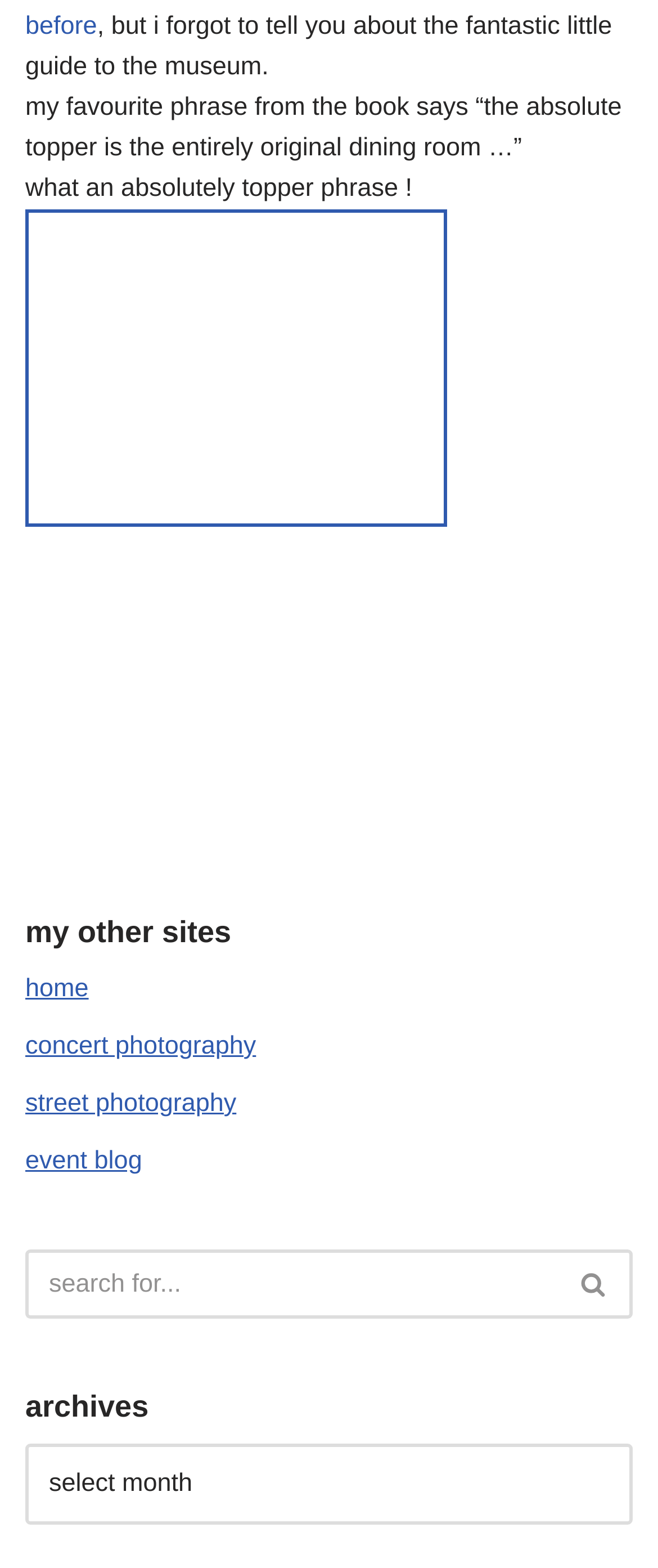What is the author's favorite phrase from the book?
Refer to the image and provide a detailed answer to the question.

The author mentions their favorite phrase from the book, which is 'the absolute topper'. This phrase is mentioned in the context of describing a dining room.